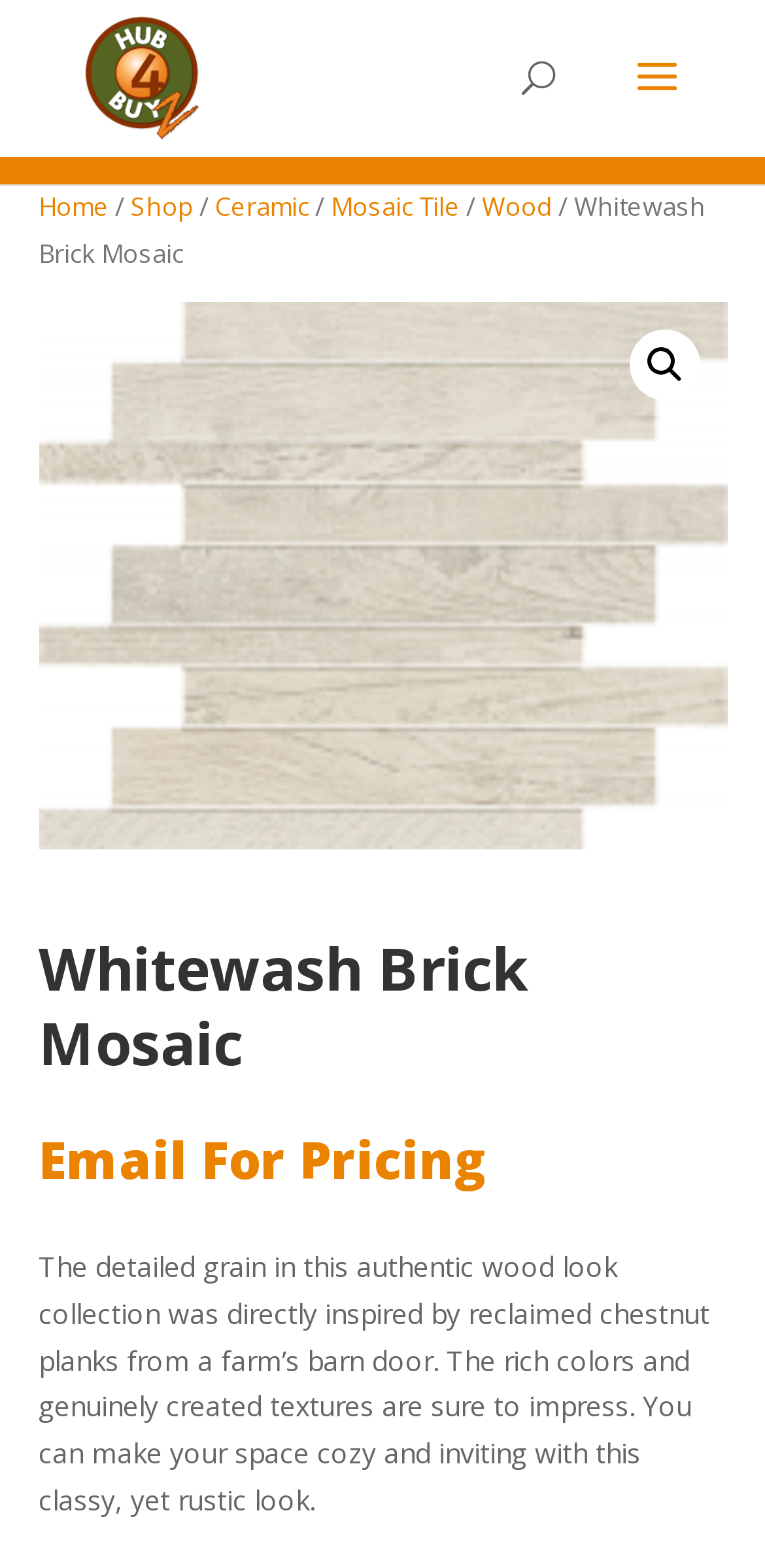Is there a search function?
Answer the question with detailed information derived from the image.

There is a search function on the webpage, which is indicated by the search element with a bounding box at [0.5, 0.0, 0.9, 0.001]. This suggests that users can input search queries to find specific products or information.